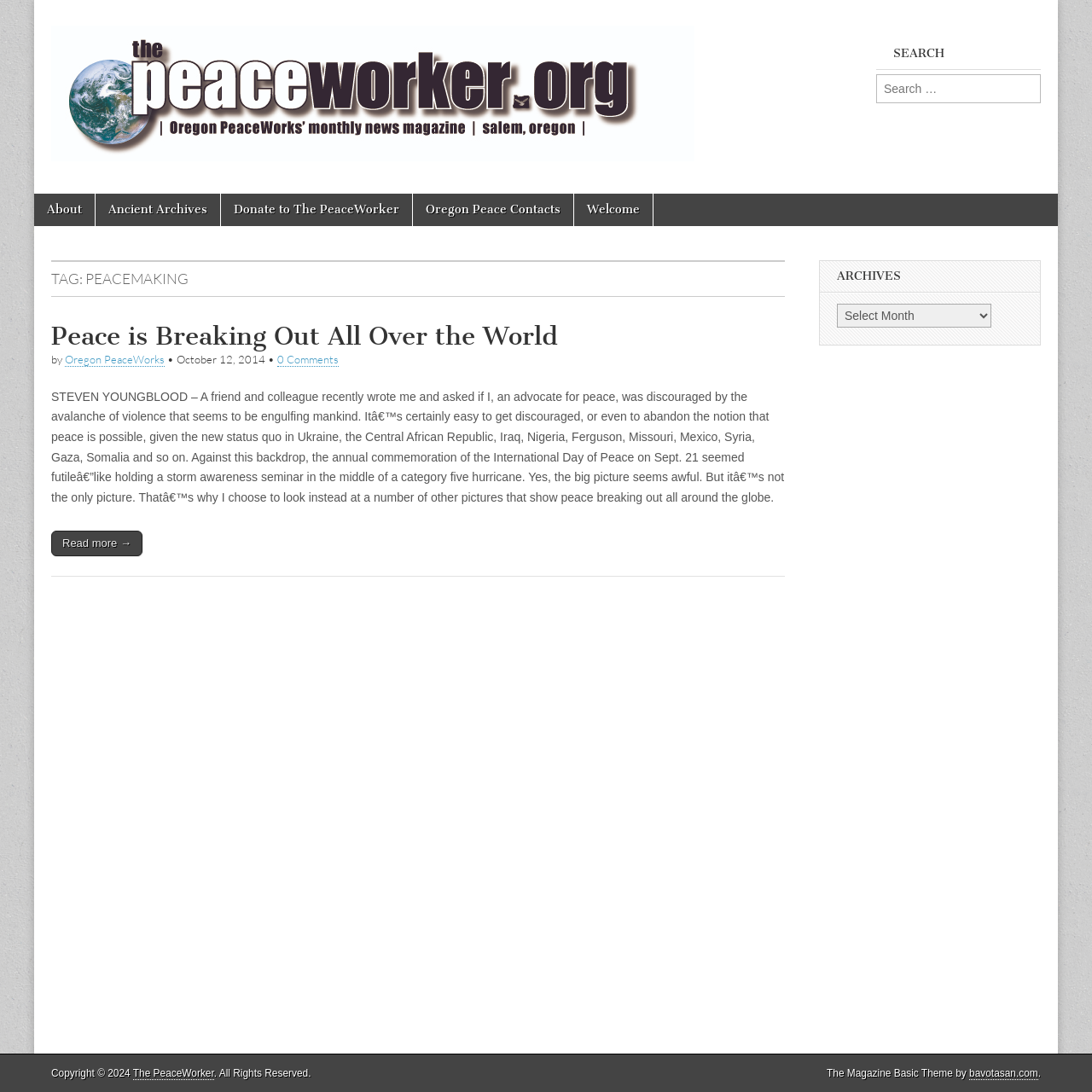Please identify the bounding box coordinates of the clickable area that will allow you to execute the instruction: "Donate to The PeaceWorker".

[0.202, 0.177, 0.377, 0.207]